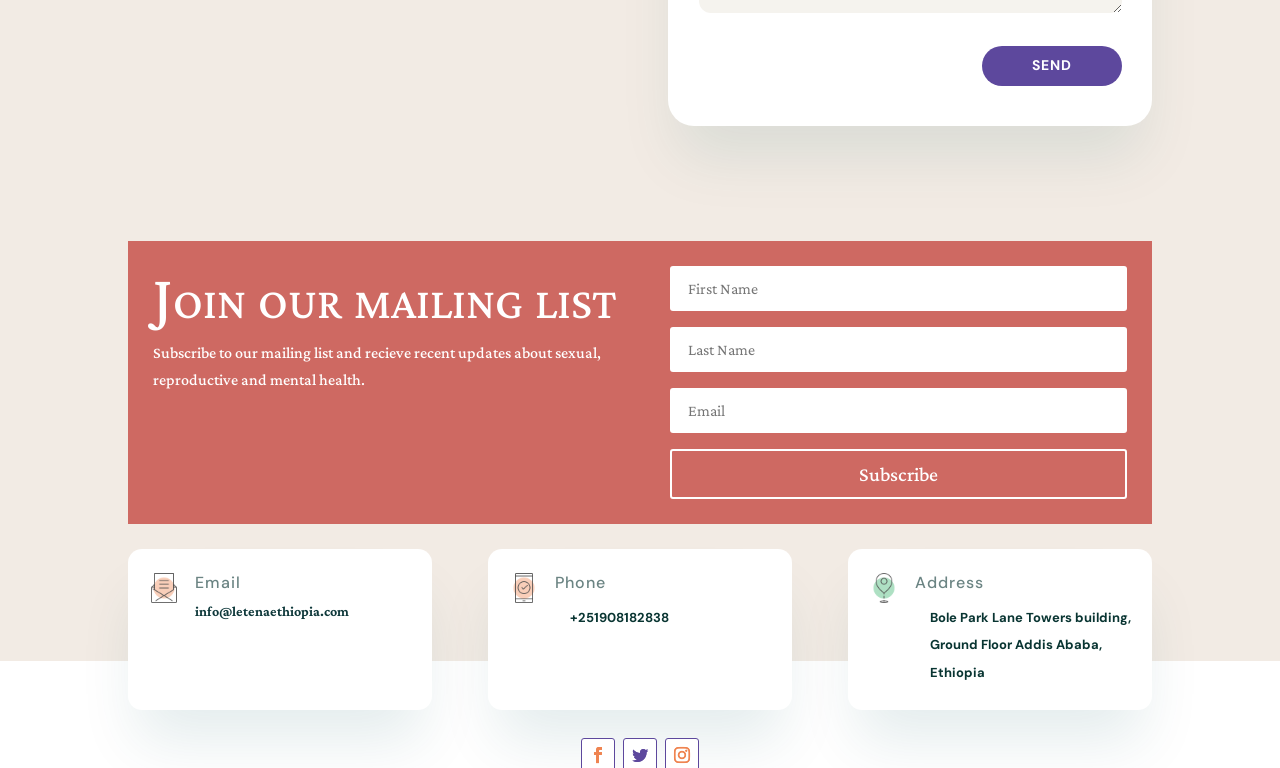Please determine the bounding box coordinates for the UI element described here. Use the format (top-left x, top-left y, bottom-right x, bottom-right y) with values bounded between 0 and 1: name="et_pb_signup_firstname" placeholder="First Name"

[0.523, 0.346, 0.88, 0.405]